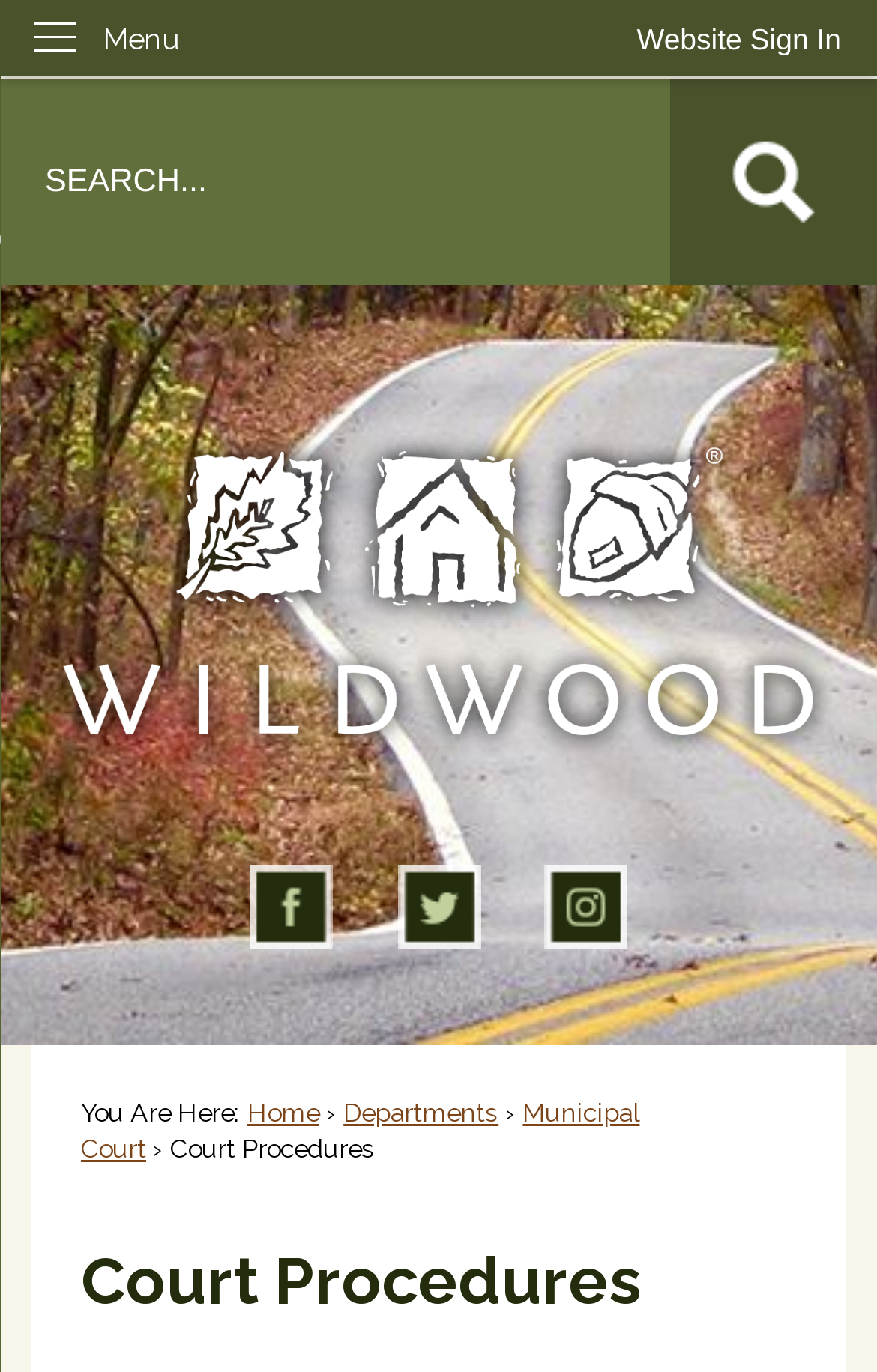Please identify the bounding box coordinates of the region to click in order to complete the given instruction: "Search the site". The coordinates should be four float numbers between 0 and 1, i.e., [left, top, right, bottom].

[0.0, 0.057, 1.0, 0.208]